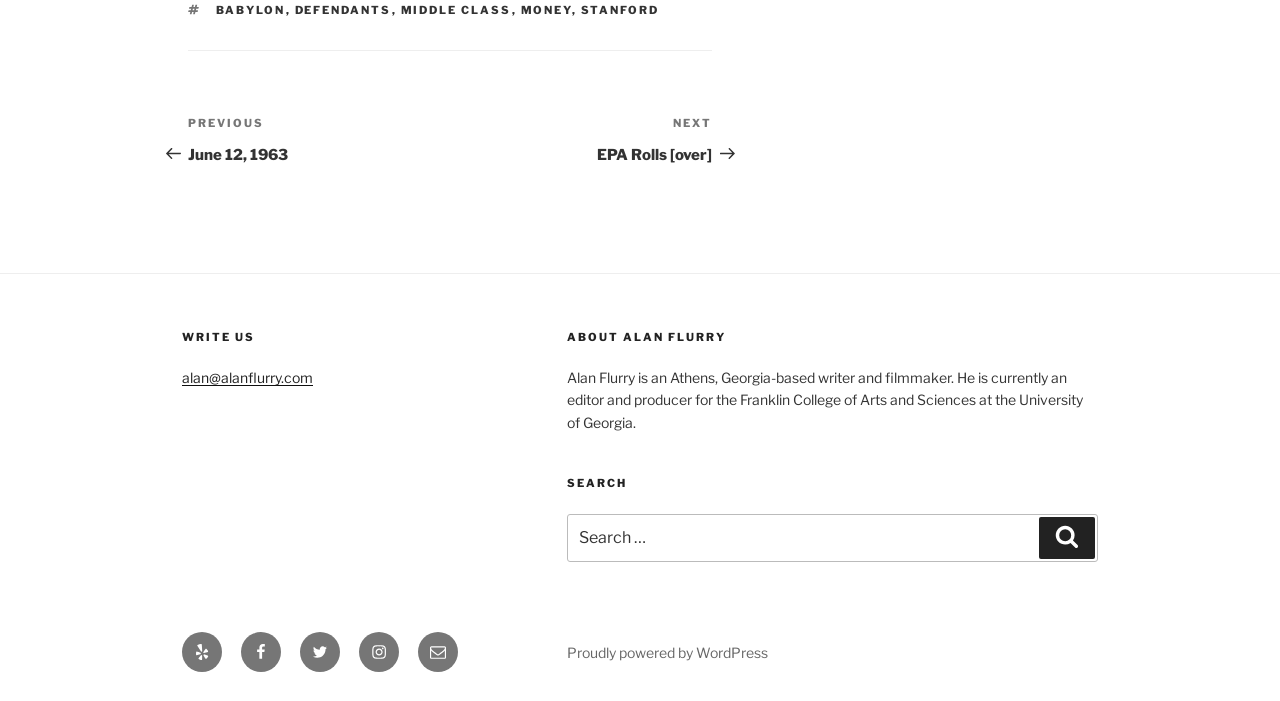What is the first tag listed?
Ensure your answer is thorough and detailed.

The first tag listed is 'BABYLON' which is a link element with bounding box coordinates [0.168, 0.004, 0.223, 0.024]. It is located at the top of the webpage, indicating that it is one of the main categories or tags of the website.